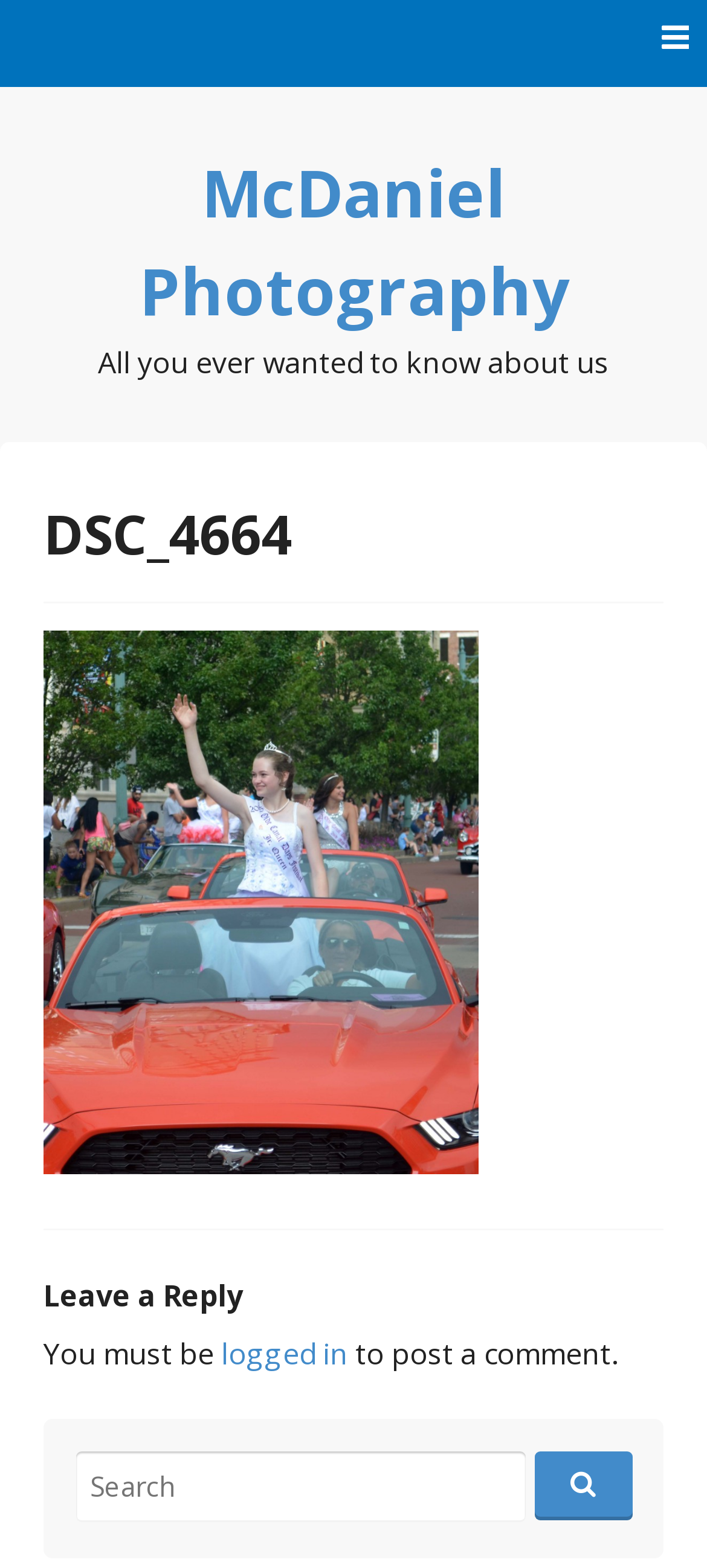Use a single word or phrase to respond to the question:
What is the name of the photography studio?

McDaniel Photography